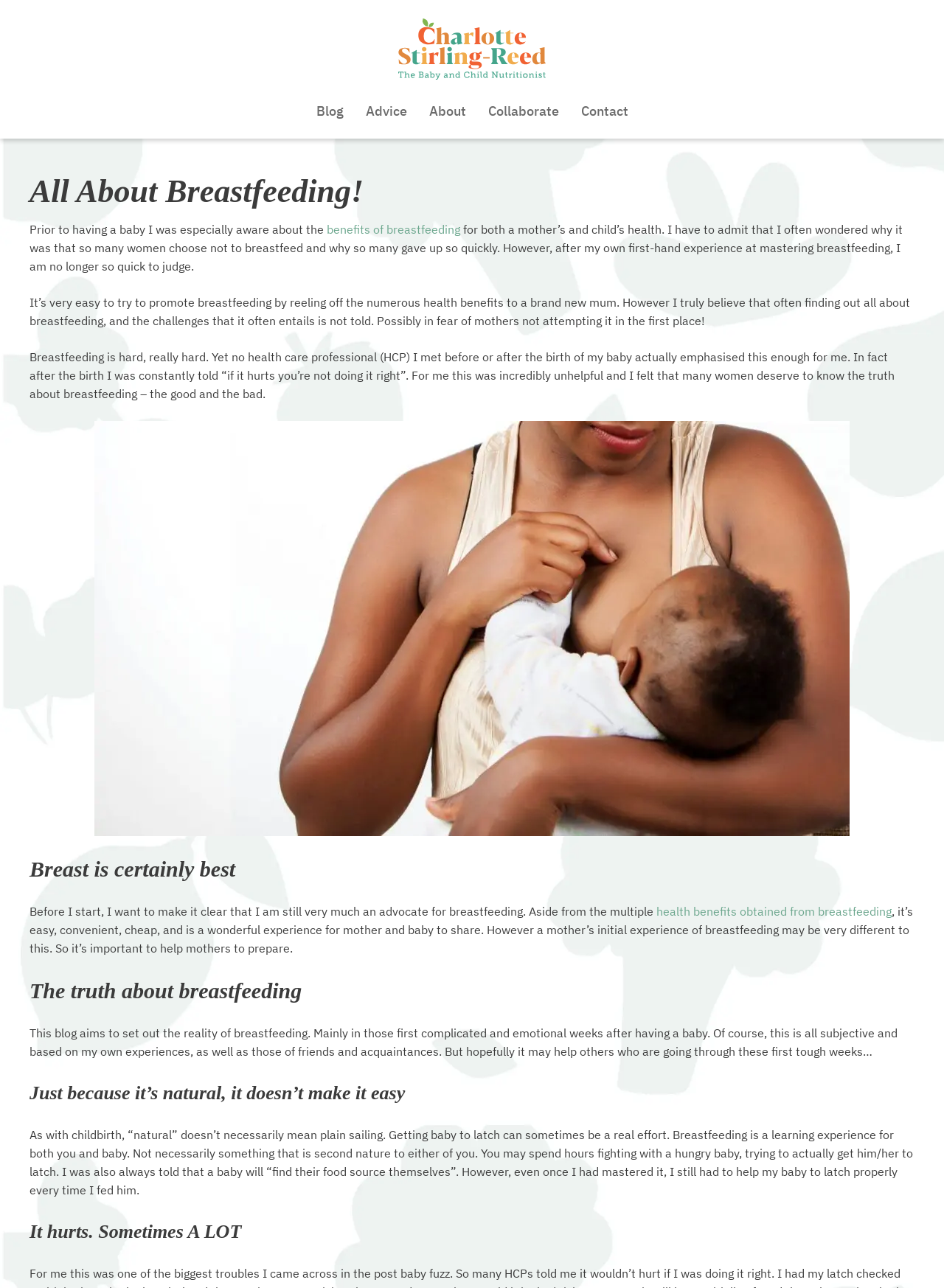Extract the bounding box coordinates of the UI element described: "health benefits obtained from breastfeeding". Provide the coordinates in the format [left, top, right, bottom] with values ranging from 0 to 1.

[0.695, 0.702, 0.945, 0.713]